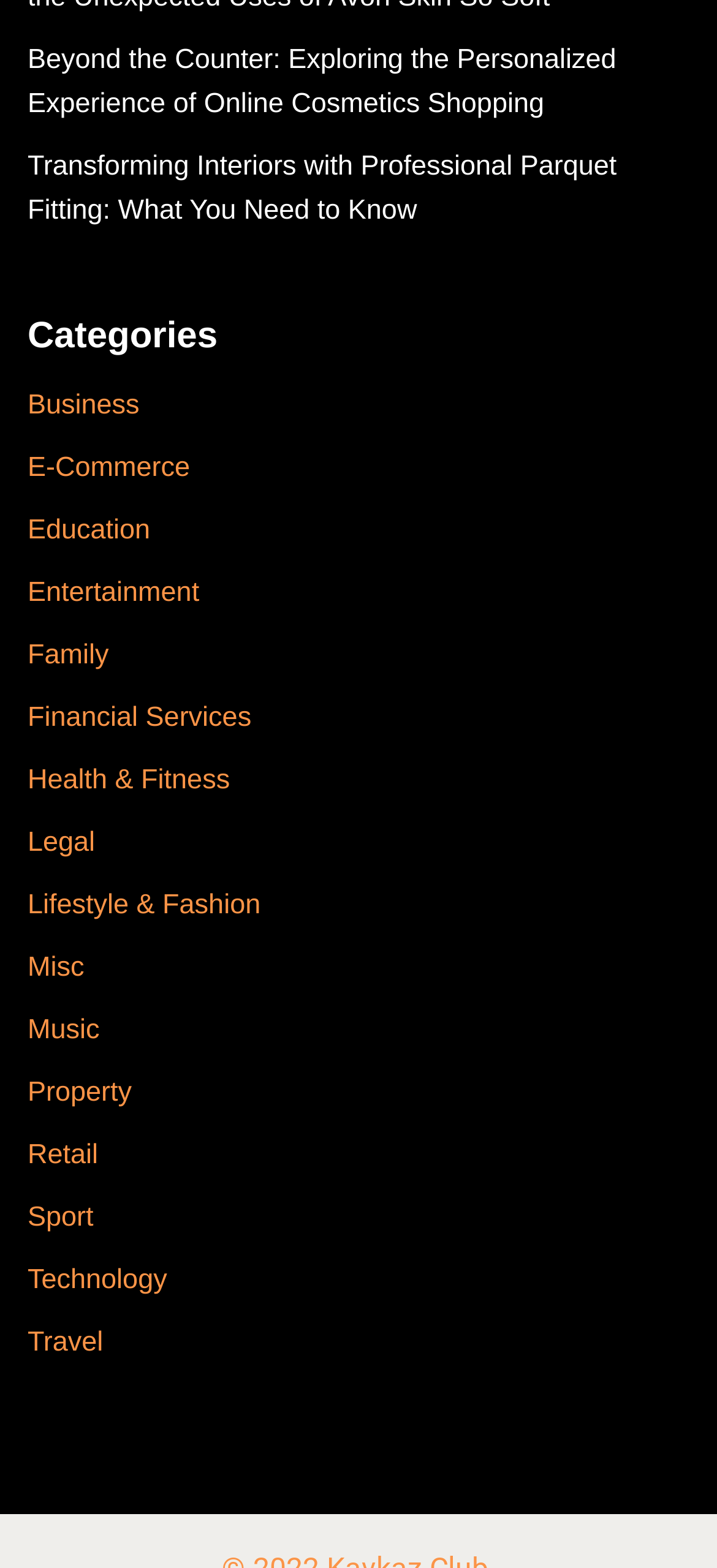Bounding box coordinates are specified in the format (top-left x, top-left y, bottom-right x, bottom-right y). All values are floating point numbers bounded between 0 and 1. Please provide the bounding box coordinate of the region this sentence describes: Retail

[0.038, 0.726, 0.137, 0.746]